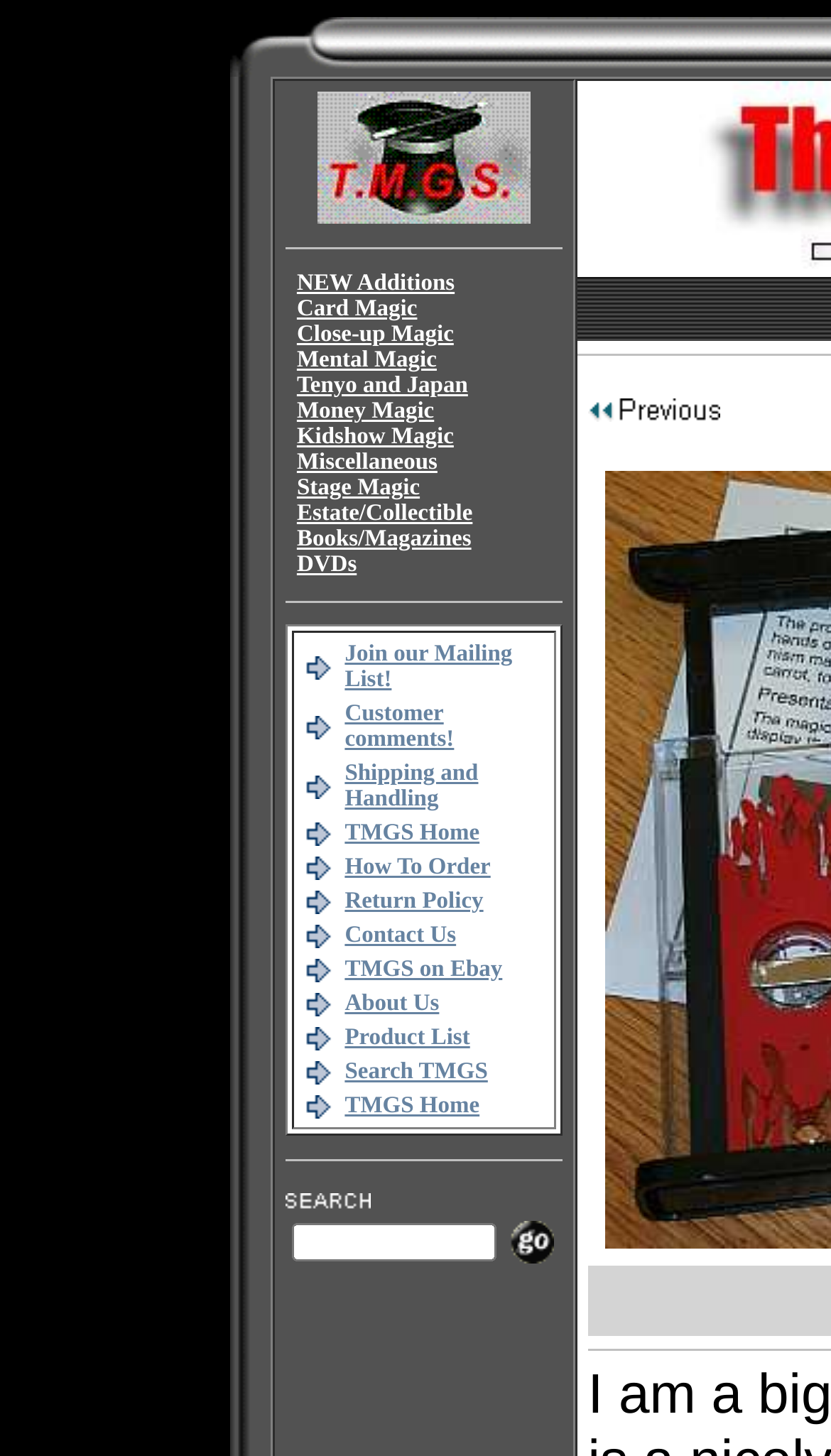Locate the bounding box coordinates of the element that needs to be clicked to carry out the instruction: "Click the 'Join our Mailing List!' link". The coordinates should be given as four float numbers ranging from 0 to 1, i.e., [left, top, right, bottom].

[0.415, 0.44, 0.617, 0.476]